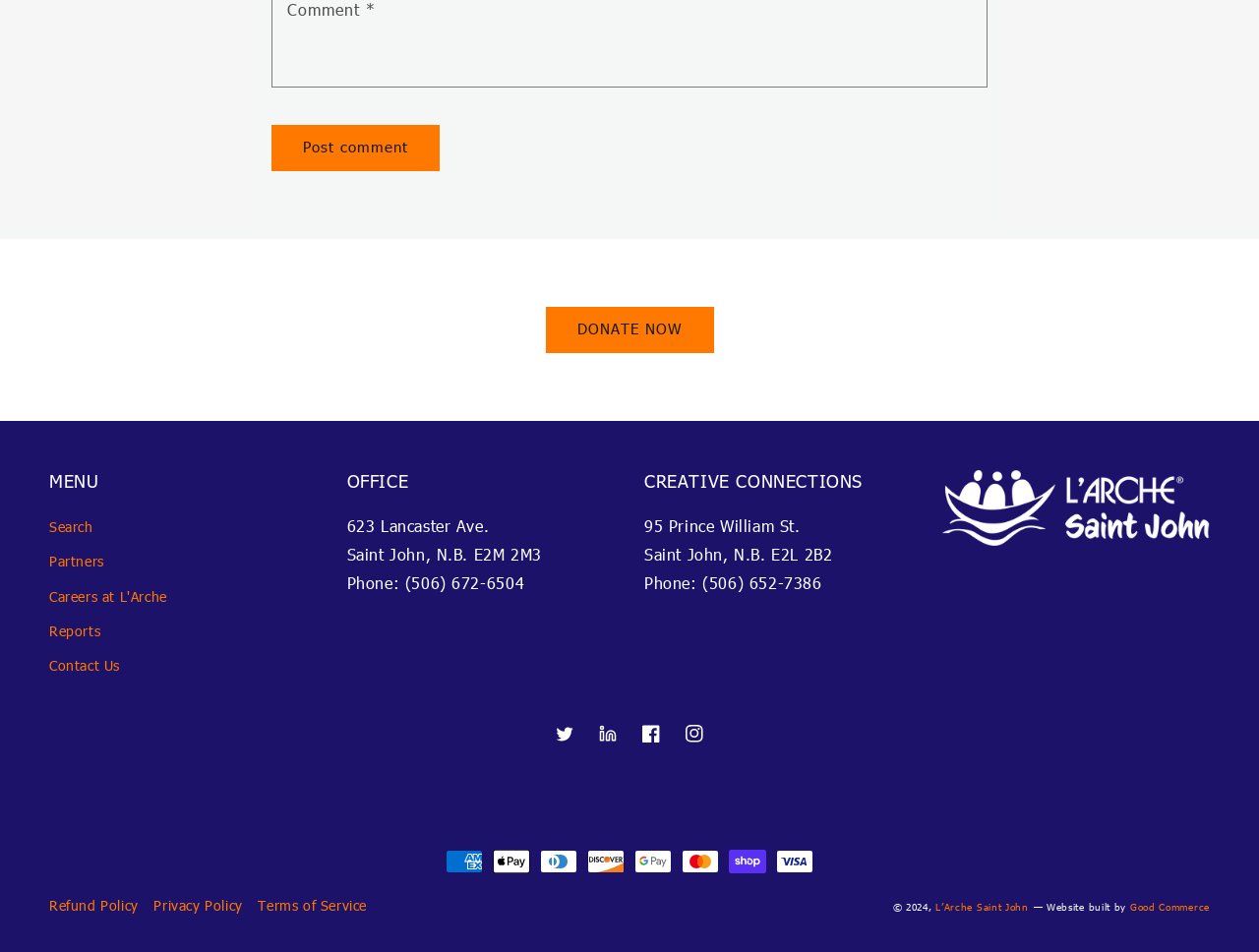Find the bounding box of the element with the following description: "Reports". The coordinates must be four float numbers between 0 and 1, formatted as [left, top, right, bottom].

[0.039, 0.644, 0.08, 0.681]